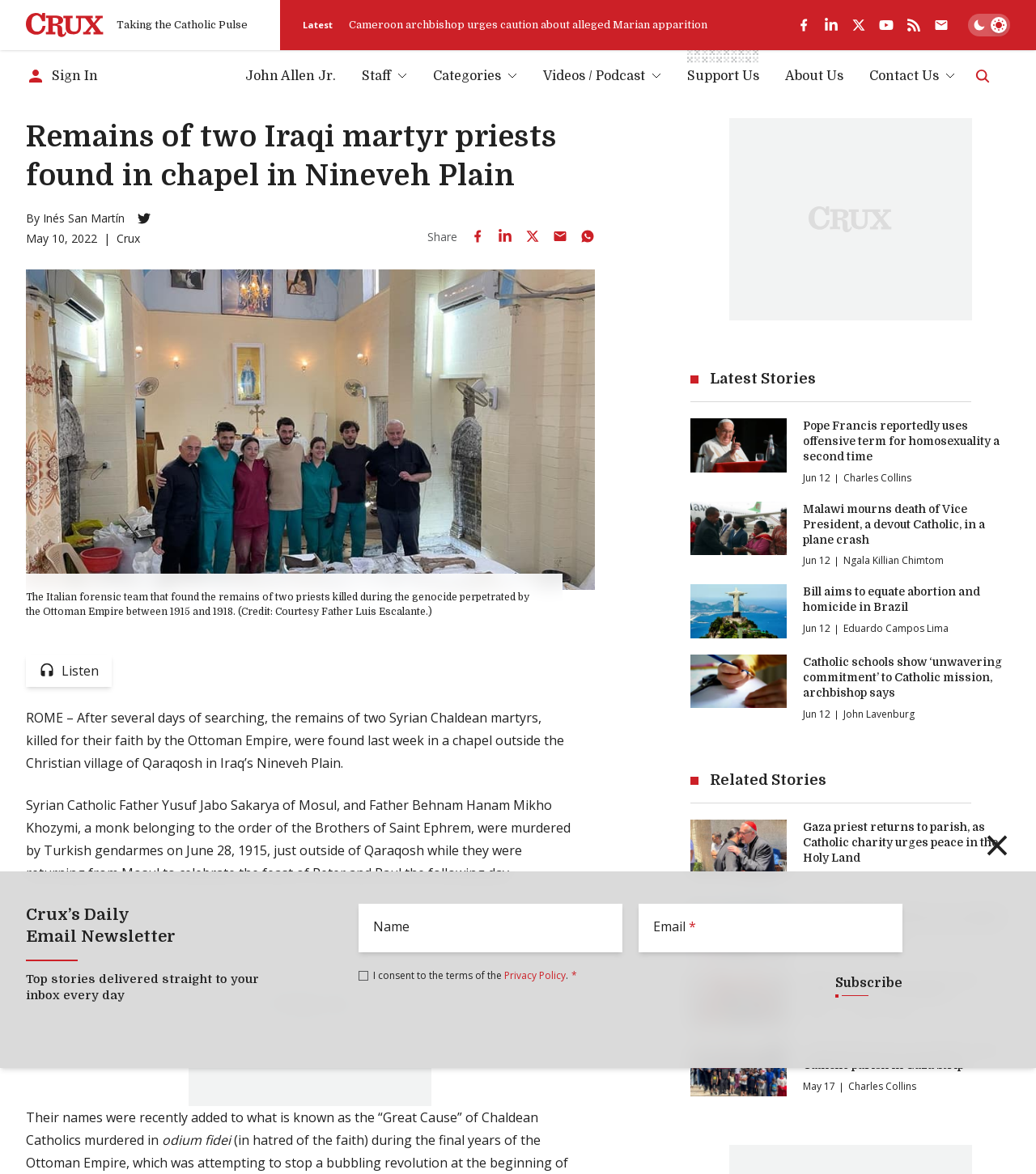Determine the bounding box coordinates of the section to be clicked to follow the instruction: "Read the latest news". The coordinates should be given as four float numbers between 0 and 1, formatted as [left, top, right, bottom].

[0.292, 0.016, 0.321, 0.026]